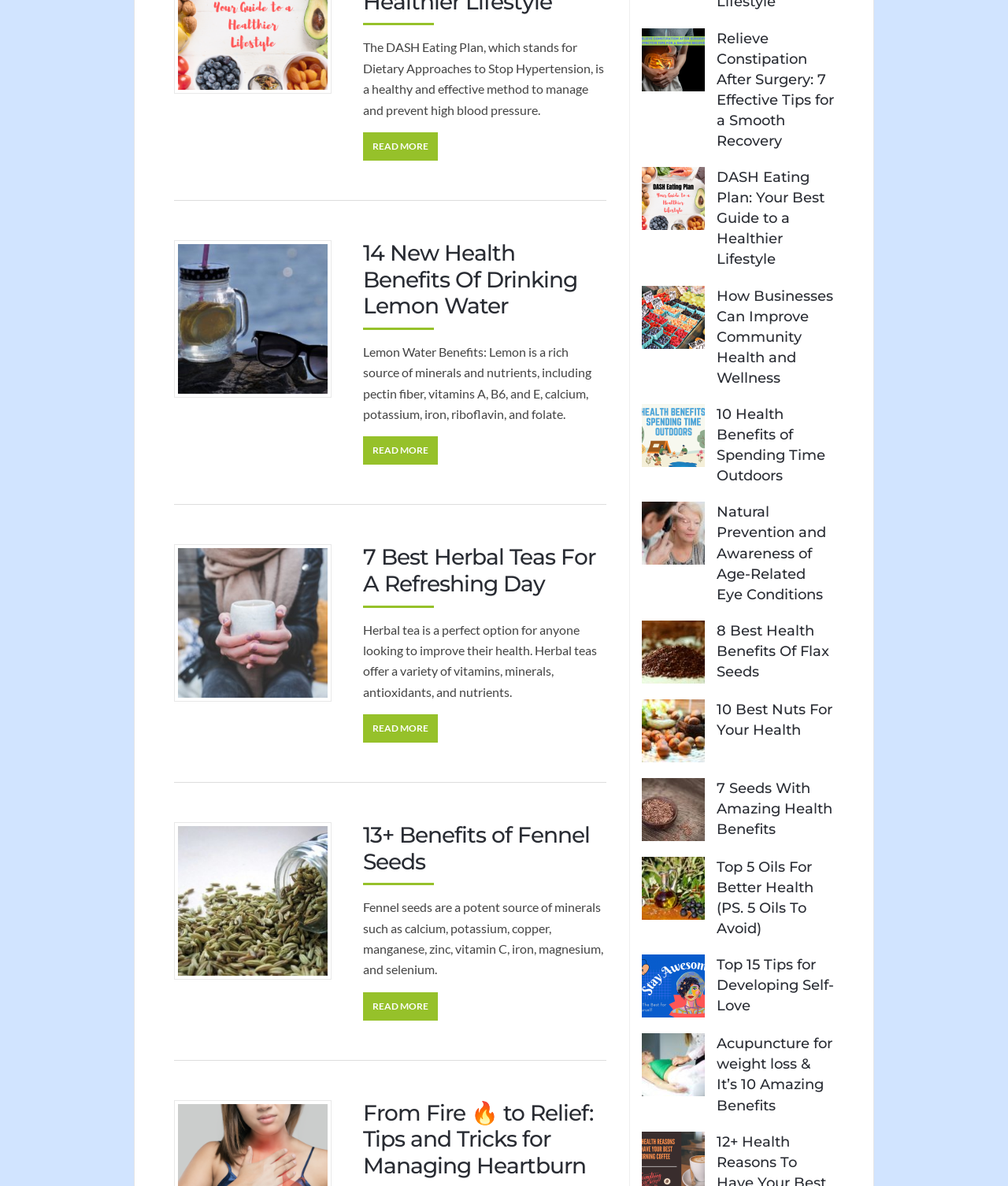Please specify the bounding box coordinates of the clickable region to carry out the following instruction: "Read about Relieve Constipation After Surgery: 7 Effective Tips for a Smooth Recovery". The coordinates should be four float numbers between 0 and 1, in the format [left, top, right, bottom].

[0.711, 0.025, 0.827, 0.126]